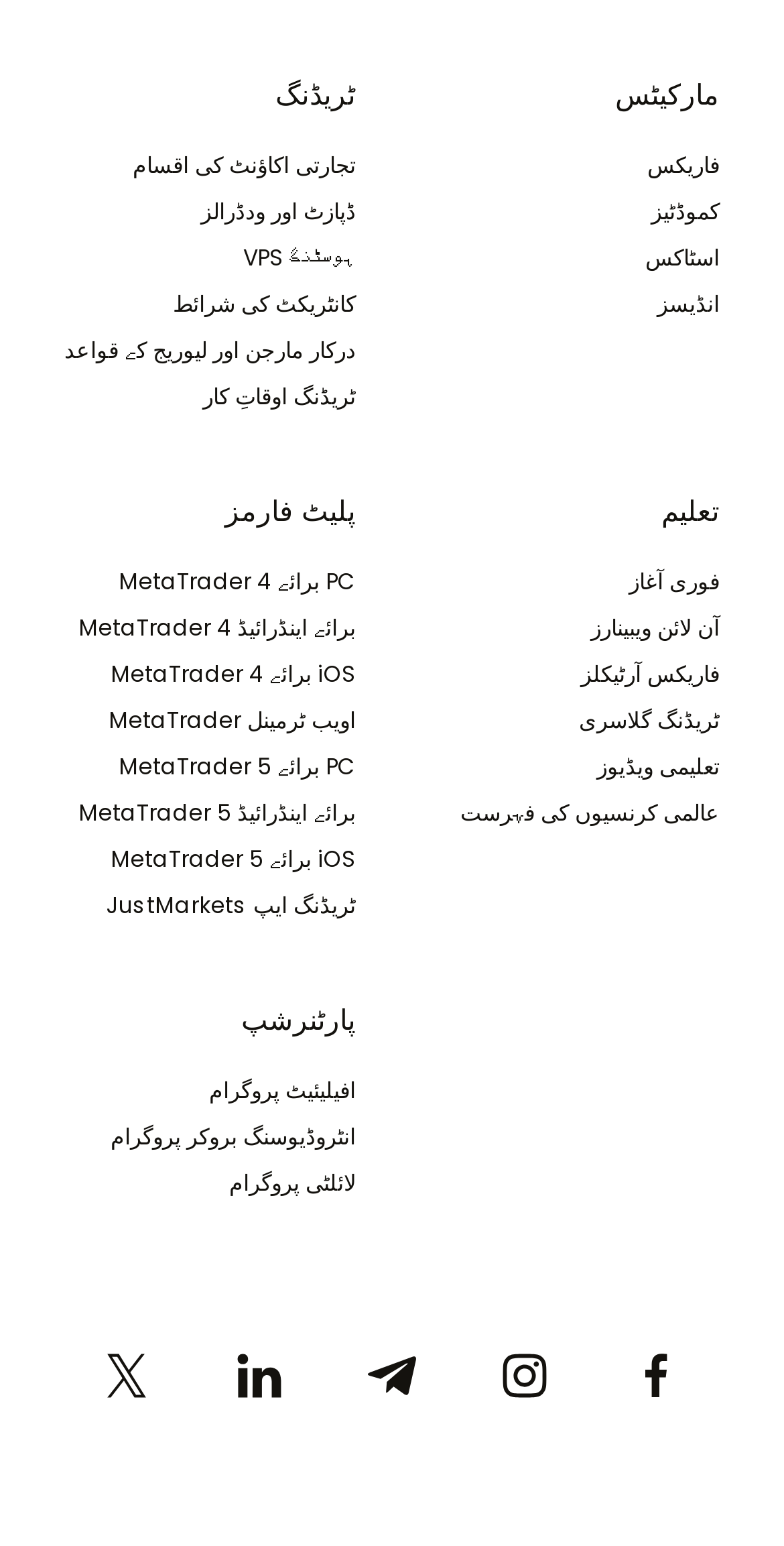What social media platform has a logo with a white 'f' on a blue background?
Using the information from the image, give a concise answer in one word or a short phrase.

facebook